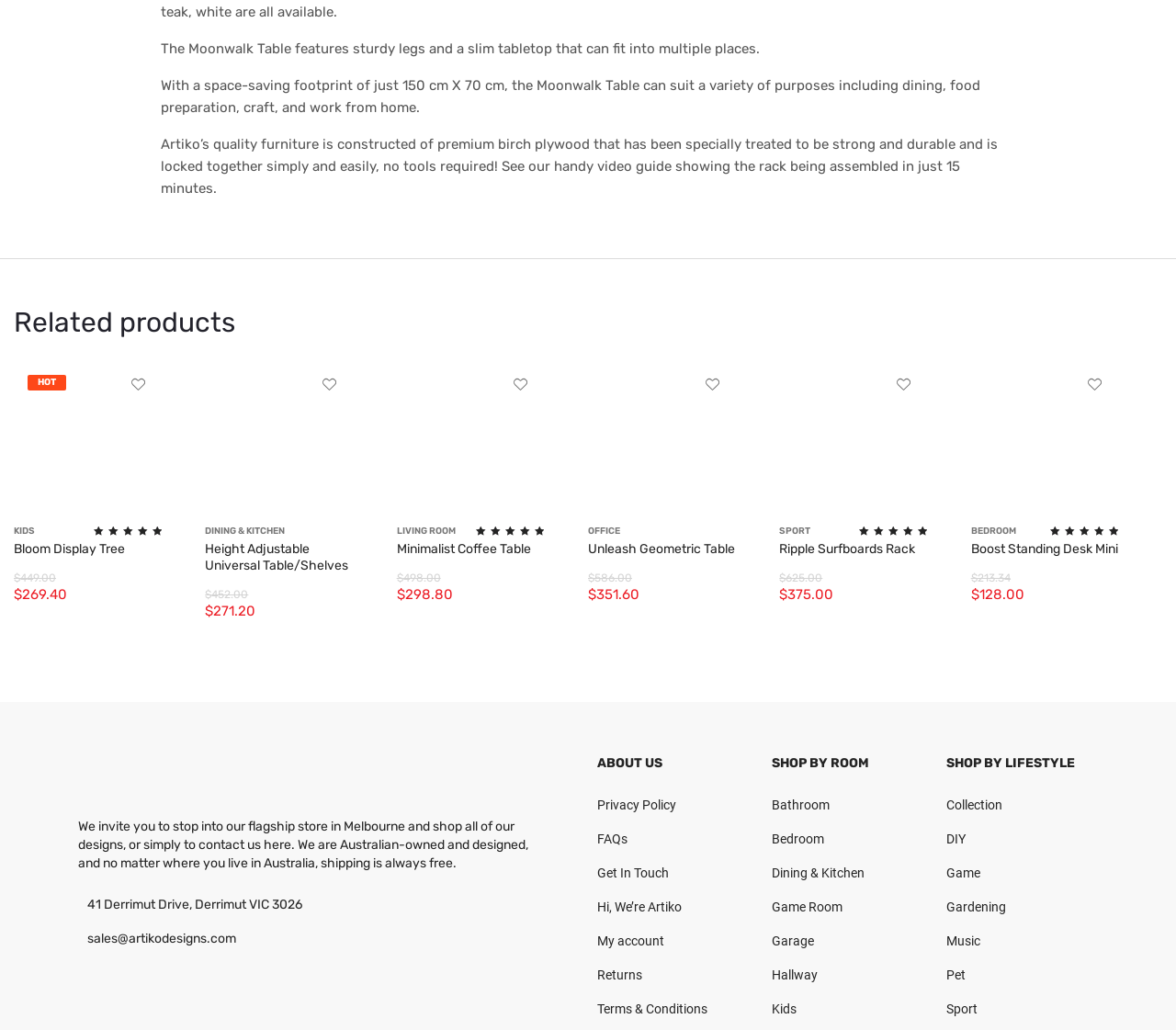What is the original price of the Unleash Geometric Table?
Please provide a single word or phrase as your answer based on the image.

$586.00